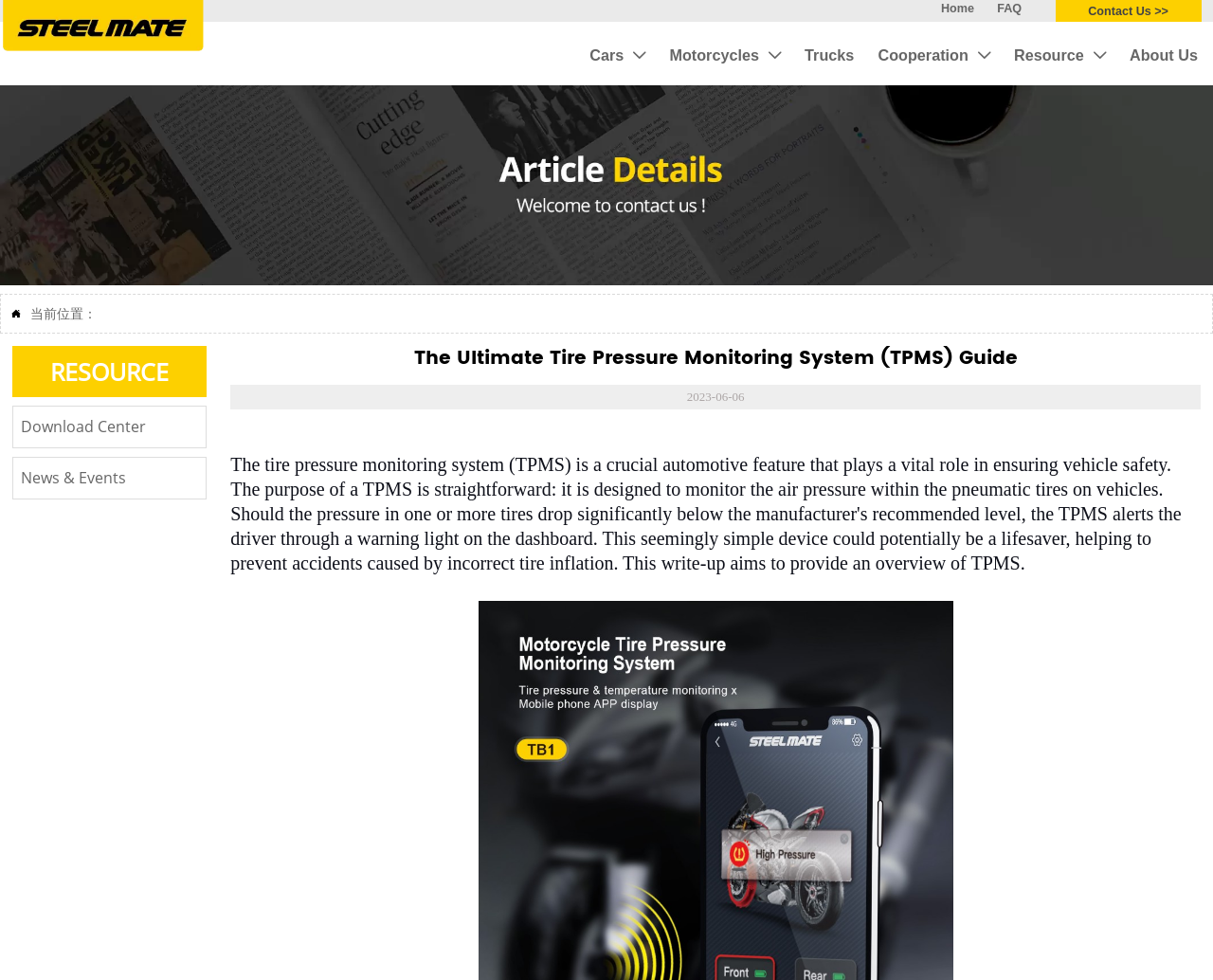What is the main topic of this webpage?
Kindly give a detailed and elaborate answer to the question.

Based on the webpage content, especially the title 'The Ultimate Tire Pressure Monitoring System (TPMS) Guide', it is clear that the main topic of this webpage is Tire Pressure Monitoring Systems (TPMS).